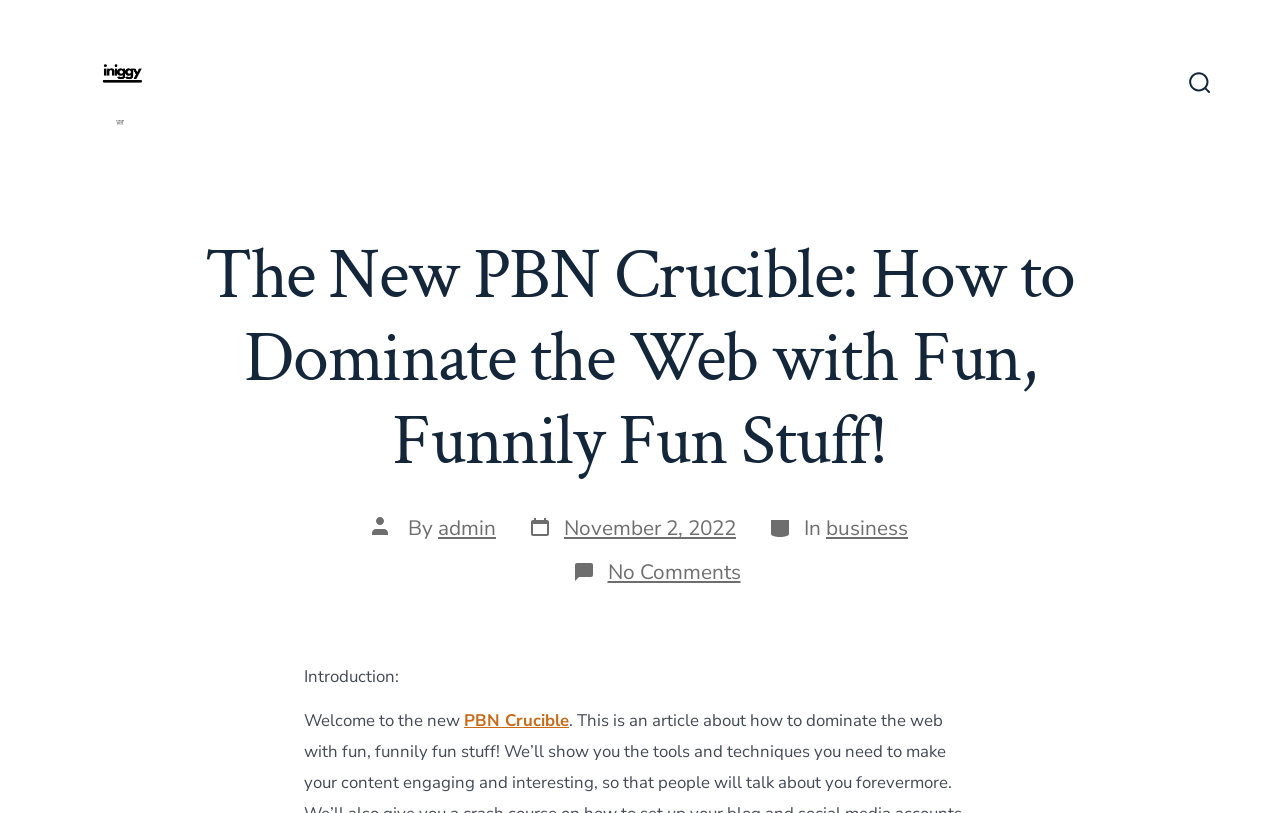What is the bounding box coordinate of the search toggle button? Based on the image, give a response in one word or a short phrase.

[0.919, 0.073, 0.955, 0.135]